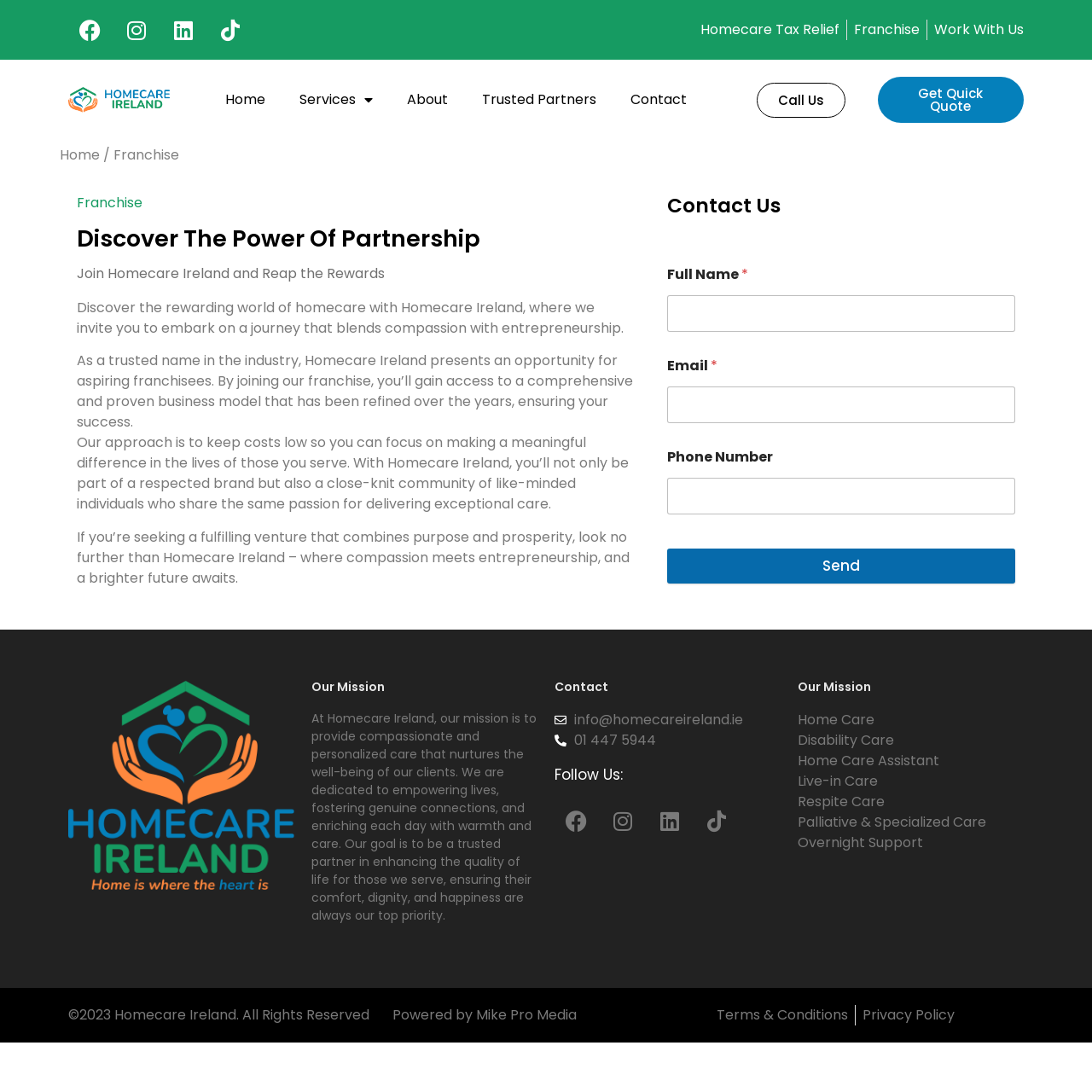Please determine the bounding box coordinates of the section I need to click to accomplish this instruction: "Learn about Home Care".

[0.73, 0.65, 0.938, 0.669]